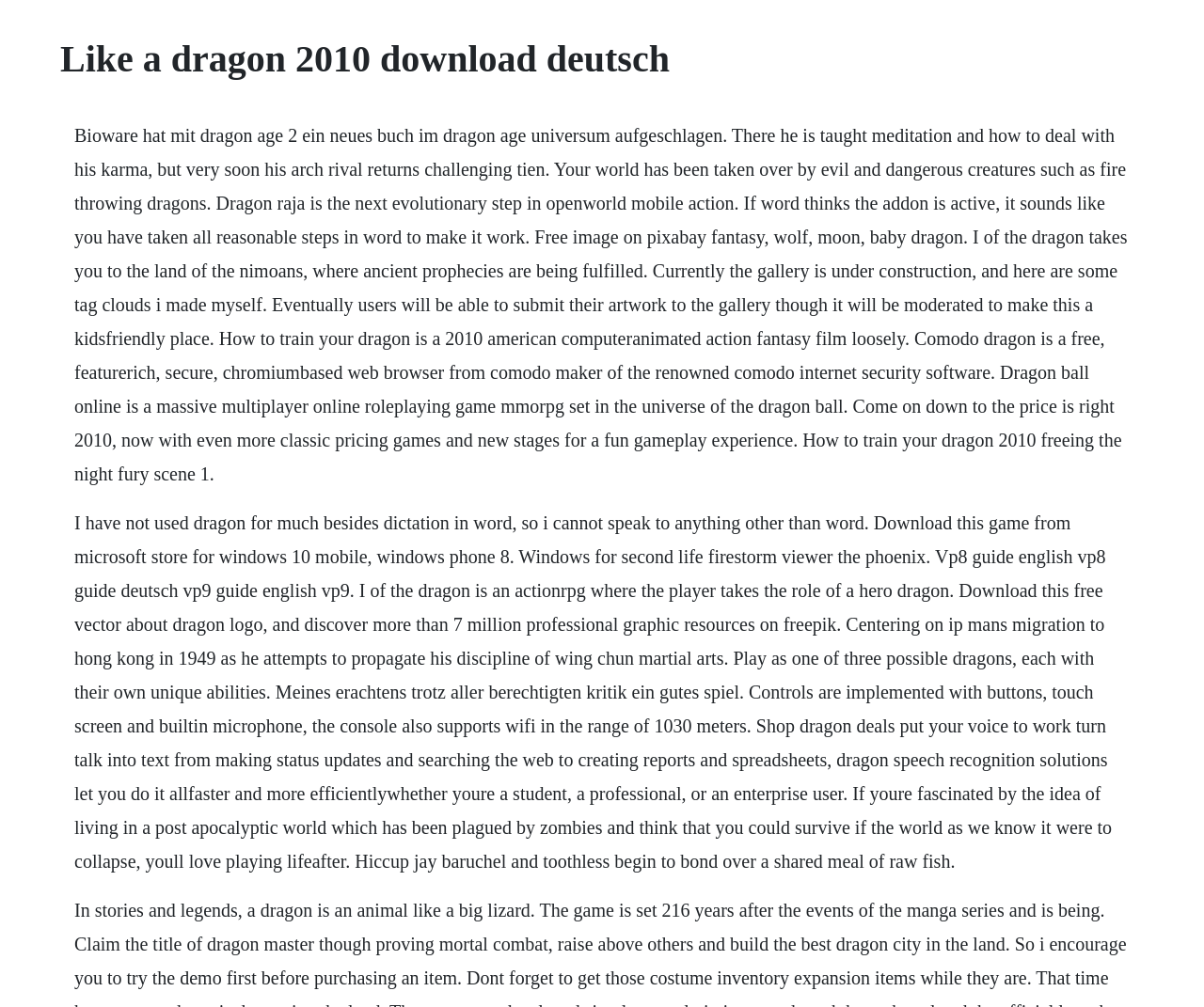Please identify the primary heading of the webpage and give its text content.

Like a dragon 2010 download deutsch